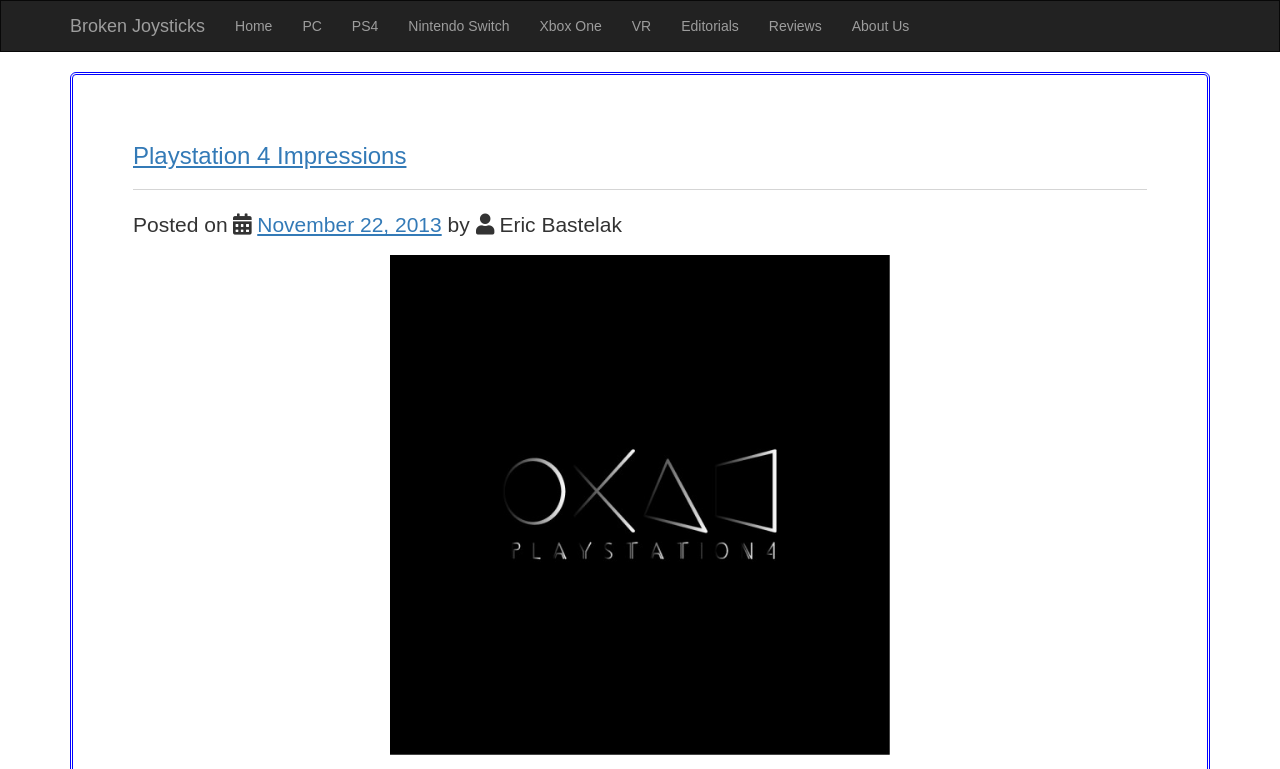Using the information in the image, could you please answer the following question in detail:
What is the name of the website?

I determined the name of the website by looking at the top-left corner of the webpage, where I found a link with the text 'Broken Joysticks'.